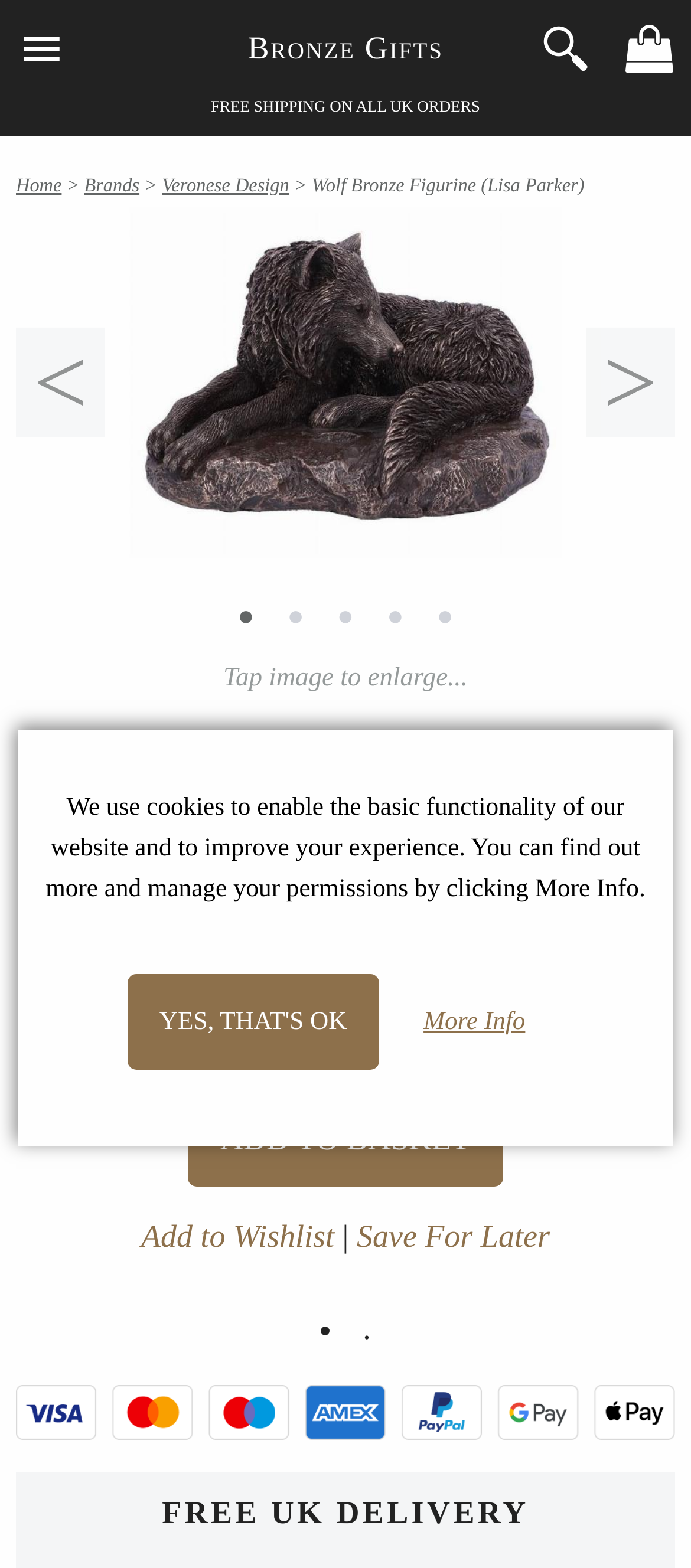Extract the bounding box coordinates of the UI element described: "Home". Provide the coordinates in the format [left, top, right, bottom] with values ranging from 0 to 1.

[0.023, 0.111, 0.089, 0.125]